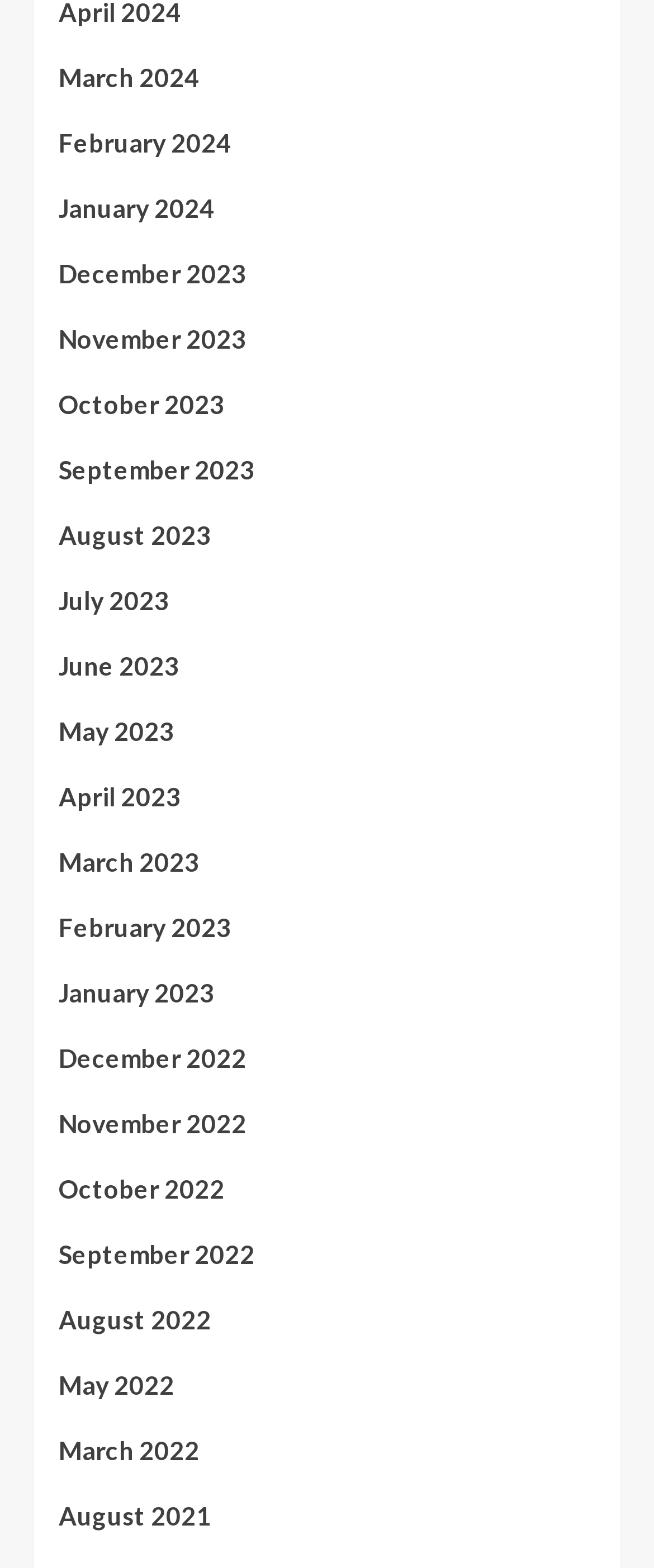Pinpoint the bounding box coordinates of the clickable element needed to complete the instruction: "Click the 'Reply' button". The coordinates should be provided as four float numbers between 0 and 1: [left, top, right, bottom].

None